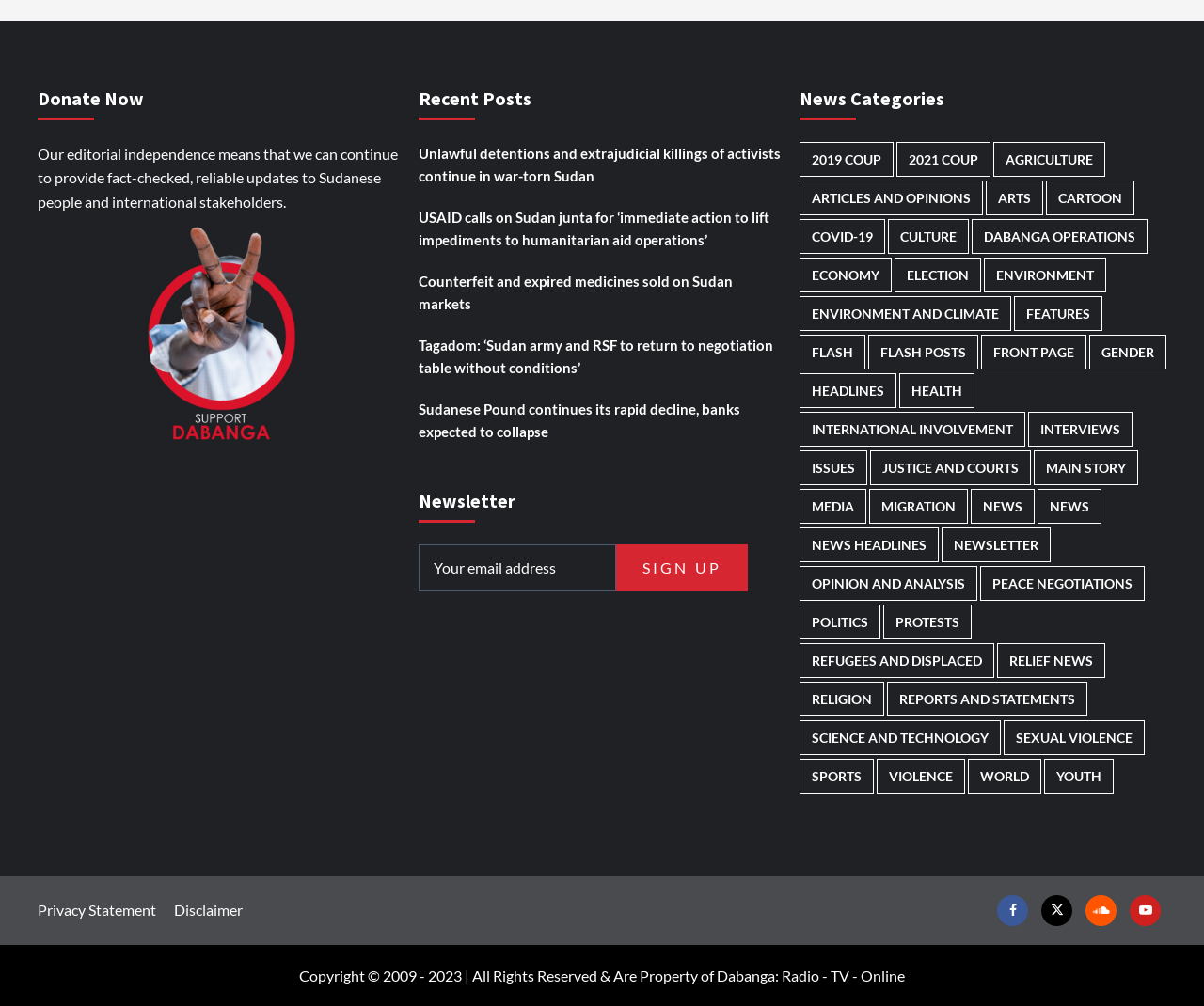Please determine the bounding box coordinates of the element's region to click in order to carry out the following instruction: "Read about 2019 Coup". The coordinates should be four float numbers between 0 and 1, i.e., [left, top, right, bottom].

[0.664, 0.141, 0.742, 0.175]